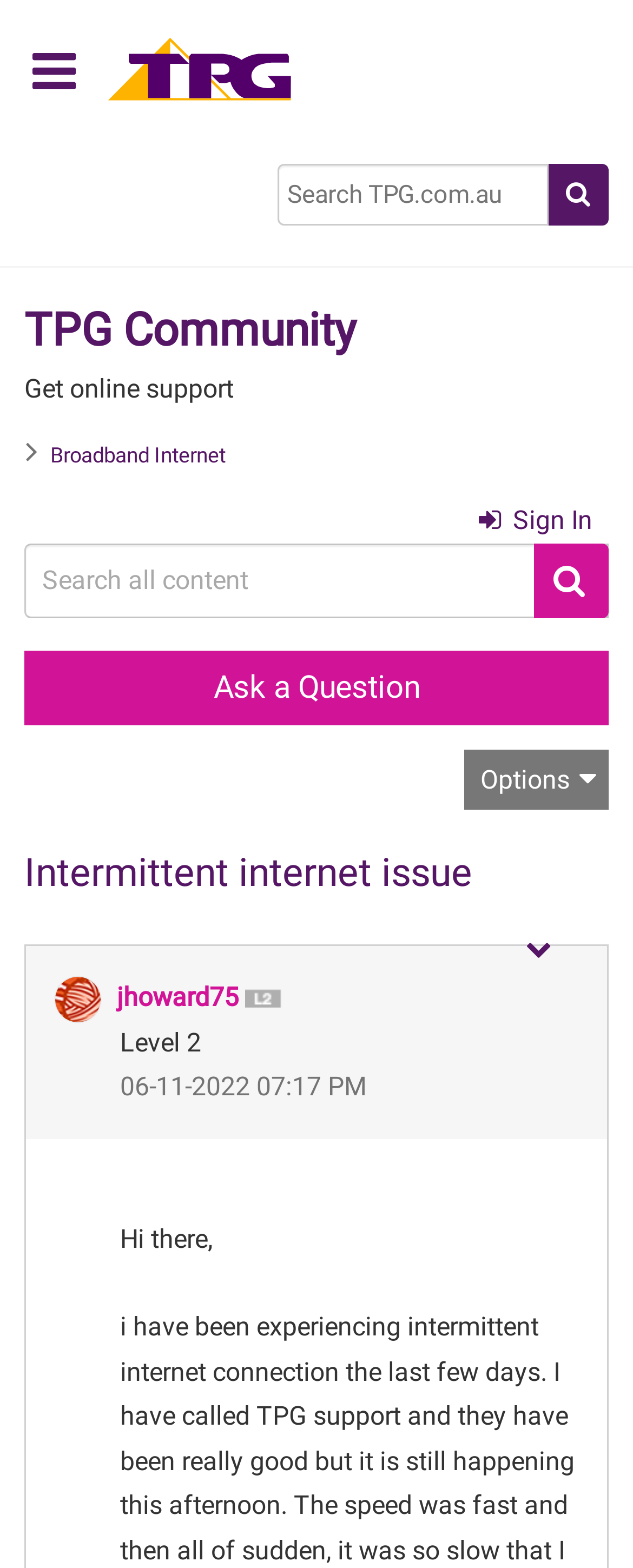Who is the author of the current post?
Answer the question with as much detail as possible.

I found the answer by looking at the image element with the text 'jhoward75' which is located next to the 'View Profile of jhoward75' link.